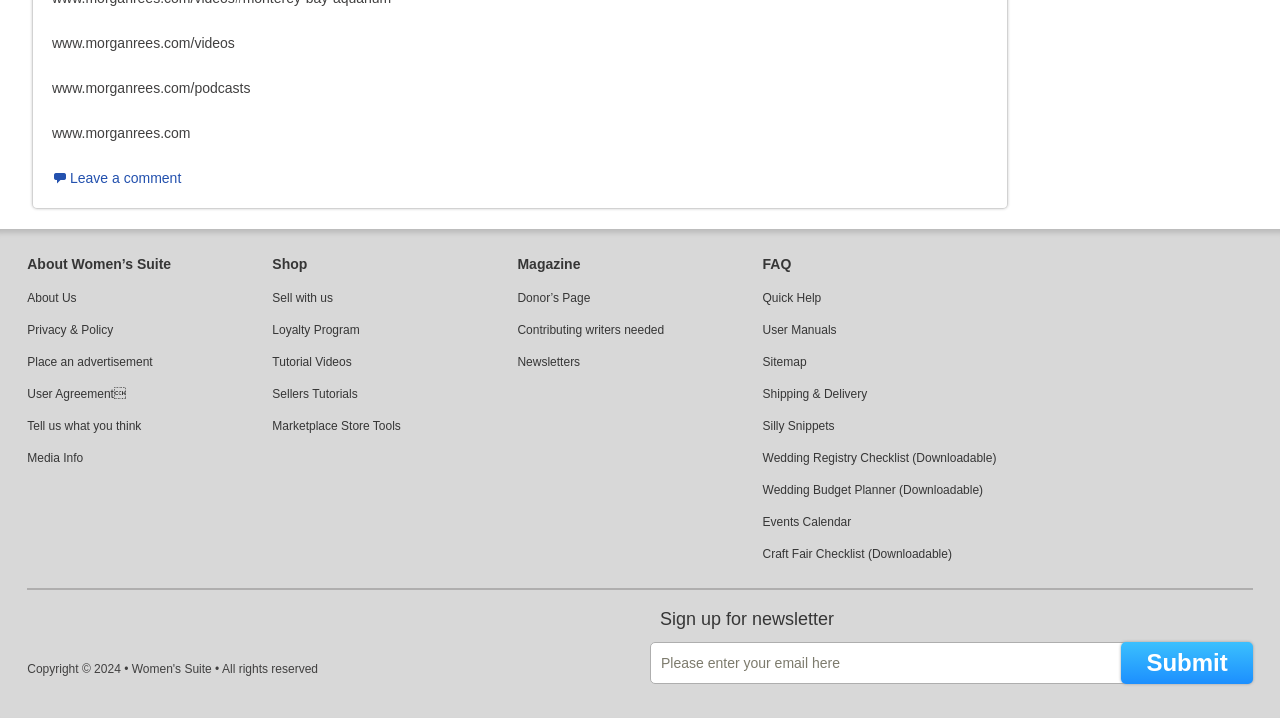Please locate the bounding box coordinates of the element that should be clicked to achieve the given instruction: "Sell with us".

[0.213, 0.393, 0.26, 0.438]